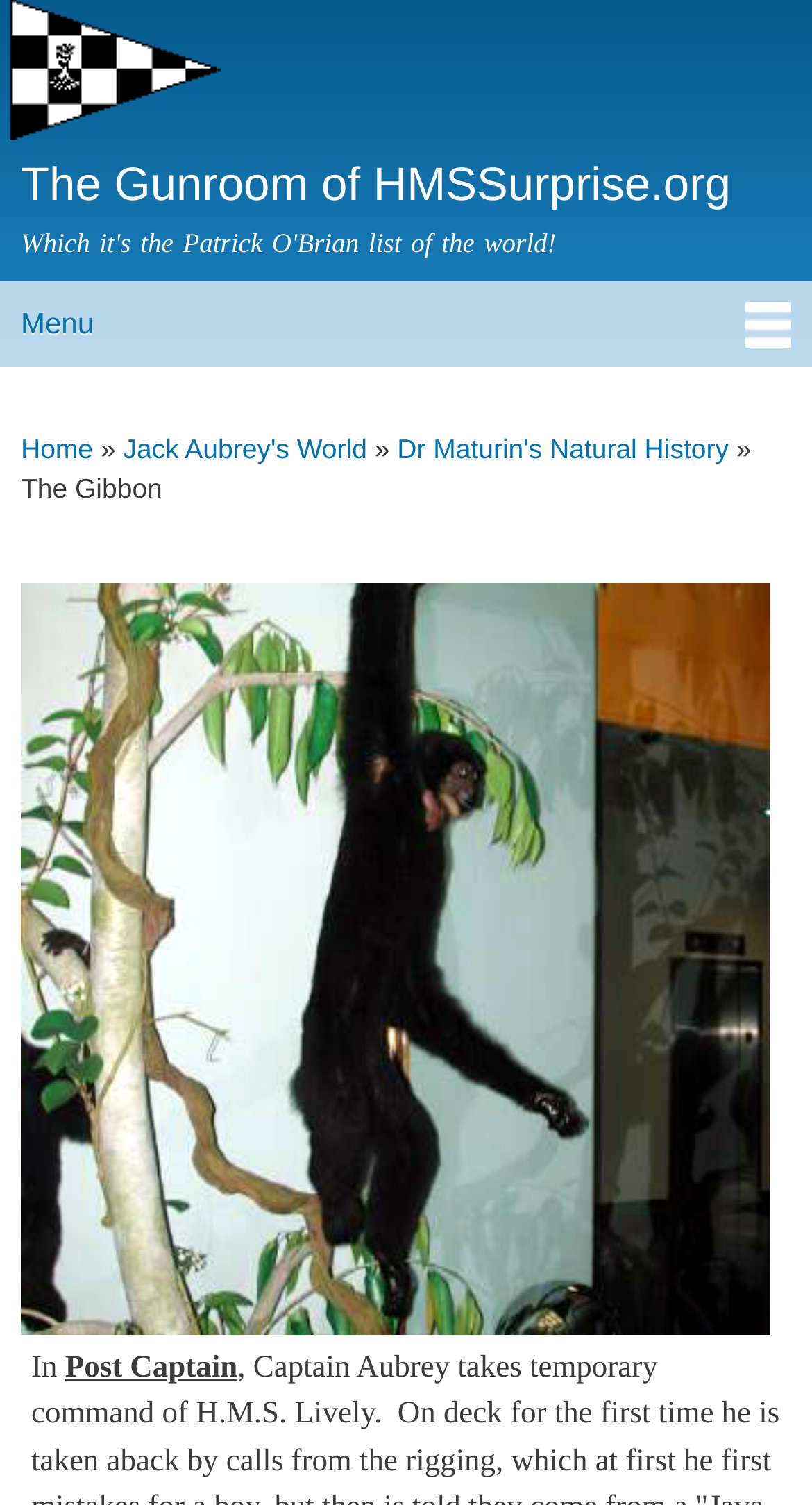Using the element description: "Menu", determine the bounding box coordinates for the specified UI element. The coordinates should be four float numbers between 0 and 1, [left, top, right, bottom].

[0.0, 0.187, 1.0, 0.243]